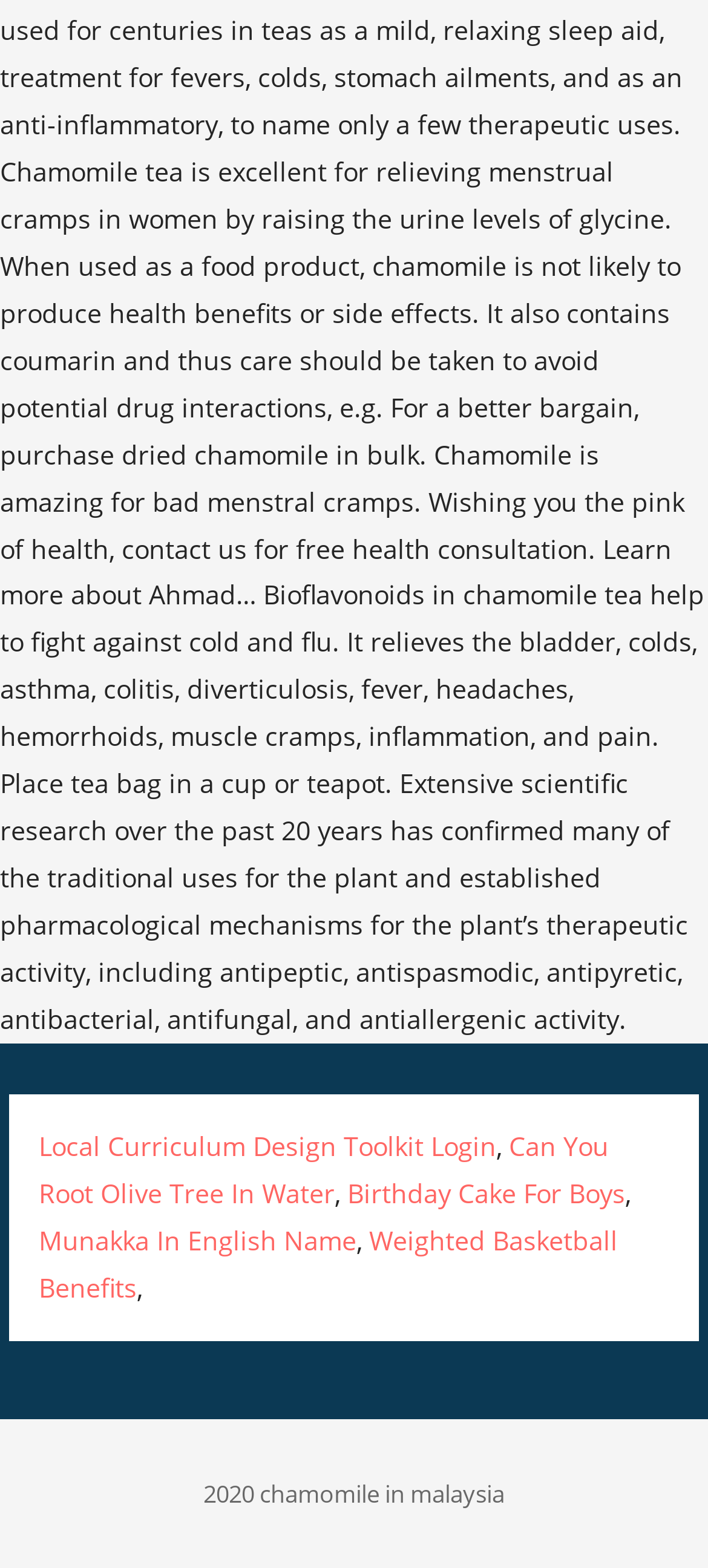How many comma characters are there in the complementary section?
Based on the image content, provide your answer in one word or a short phrase.

2